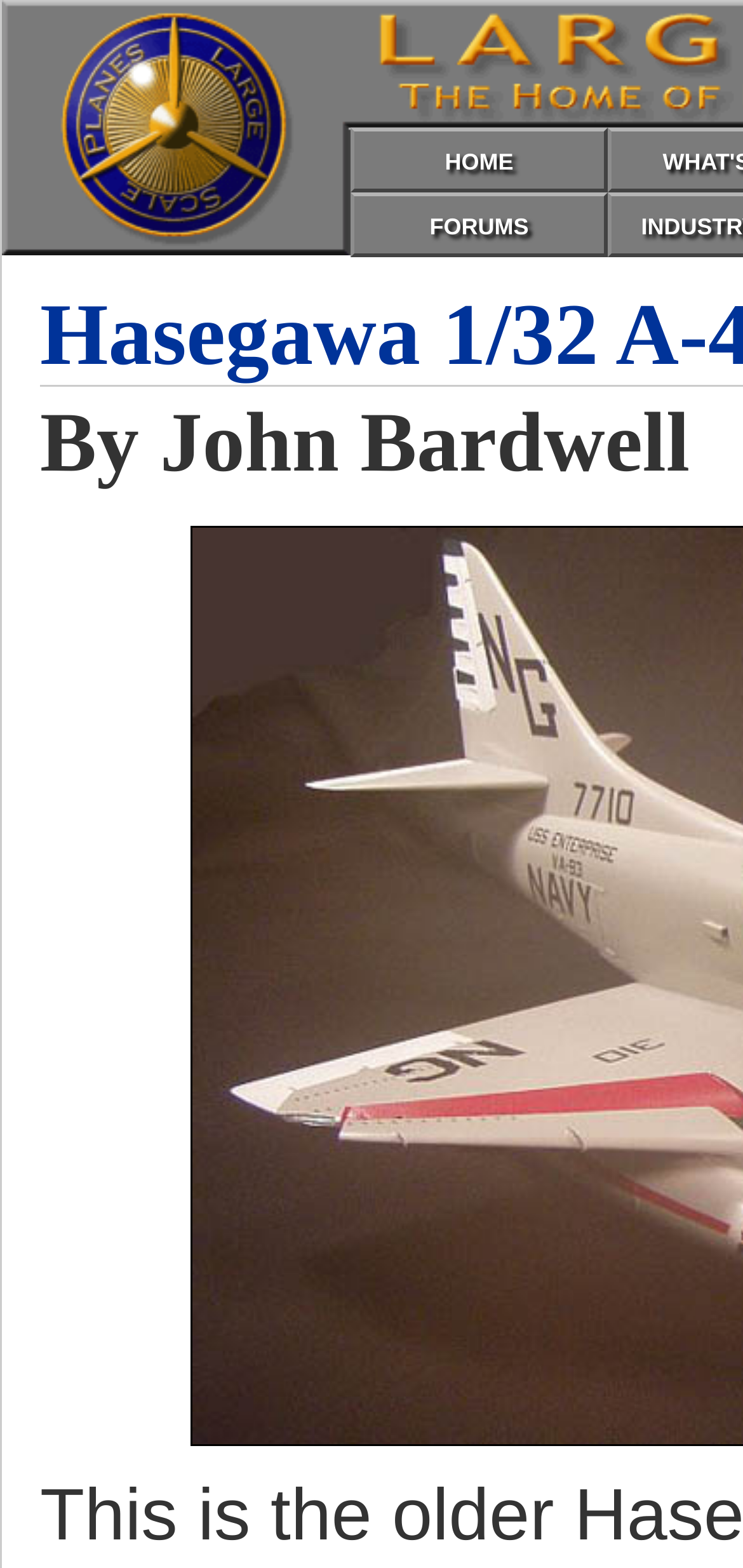Extract the main heading from the webpage content.

Hasegawa 1/32 A-4C Conversion